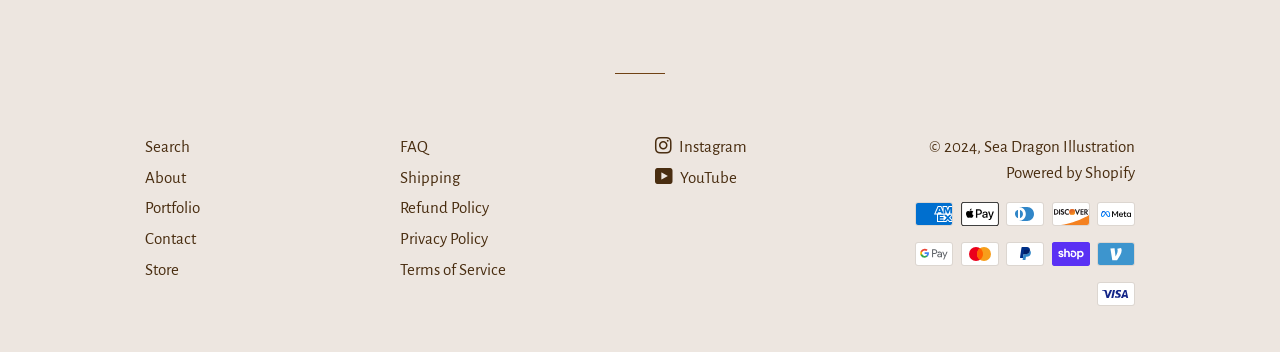Identify the bounding box coordinates of the element to click to follow this instruction: 'Go to the Store'. Ensure the coordinates are four float values between 0 and 1, provided as [left, top, right, bottom].

[0.113, 0.742, 0.14, 0.79]